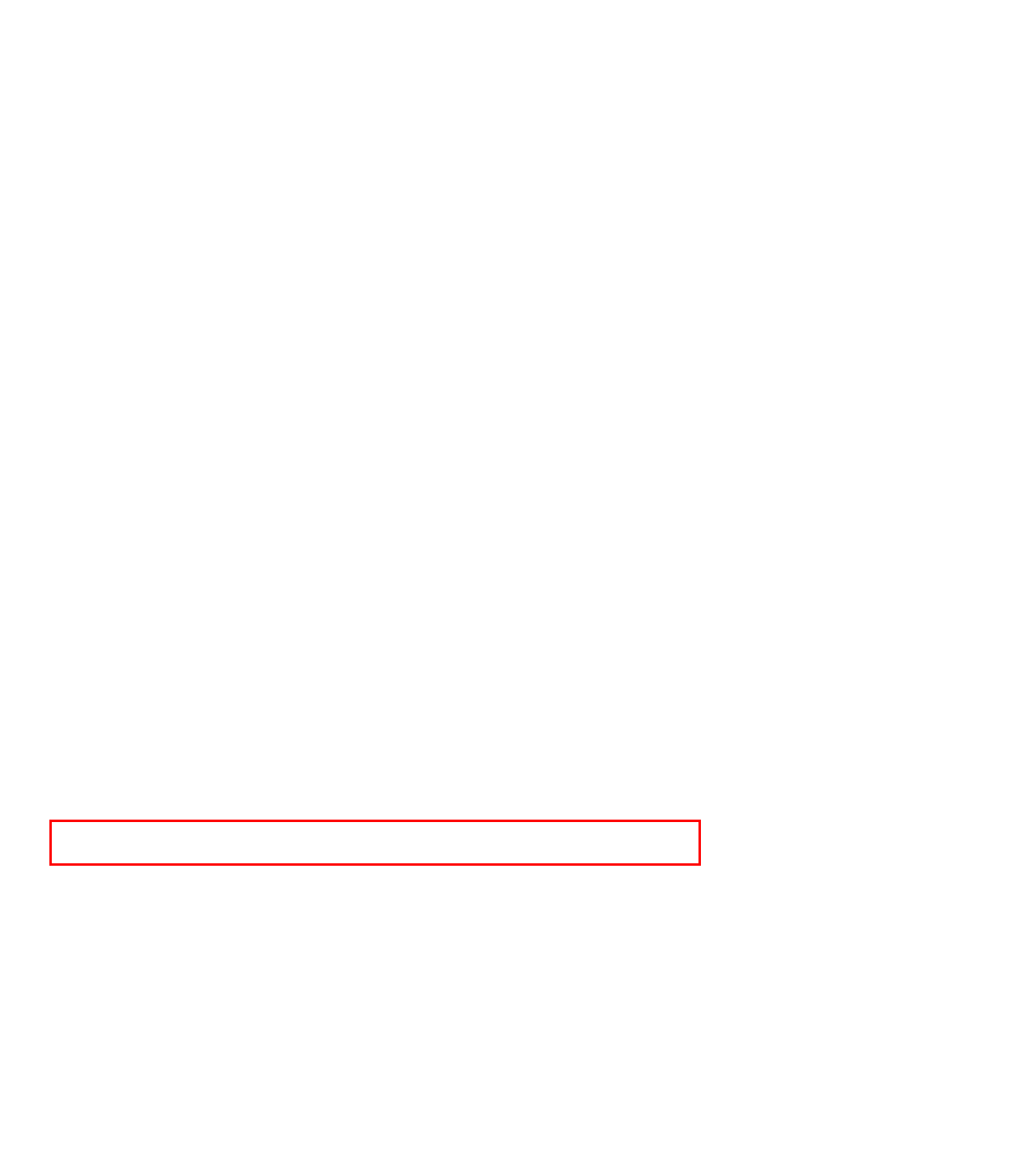You are given a screenshot with a red rectangle. Identify and extract the text within this red bounding box using OCR.

Manufacturers use diamond mining to remove isolated THCA crystals from the high terpene extract (sauce). The extract contains several THCA formations the manufacturer uses to make the diamonds.